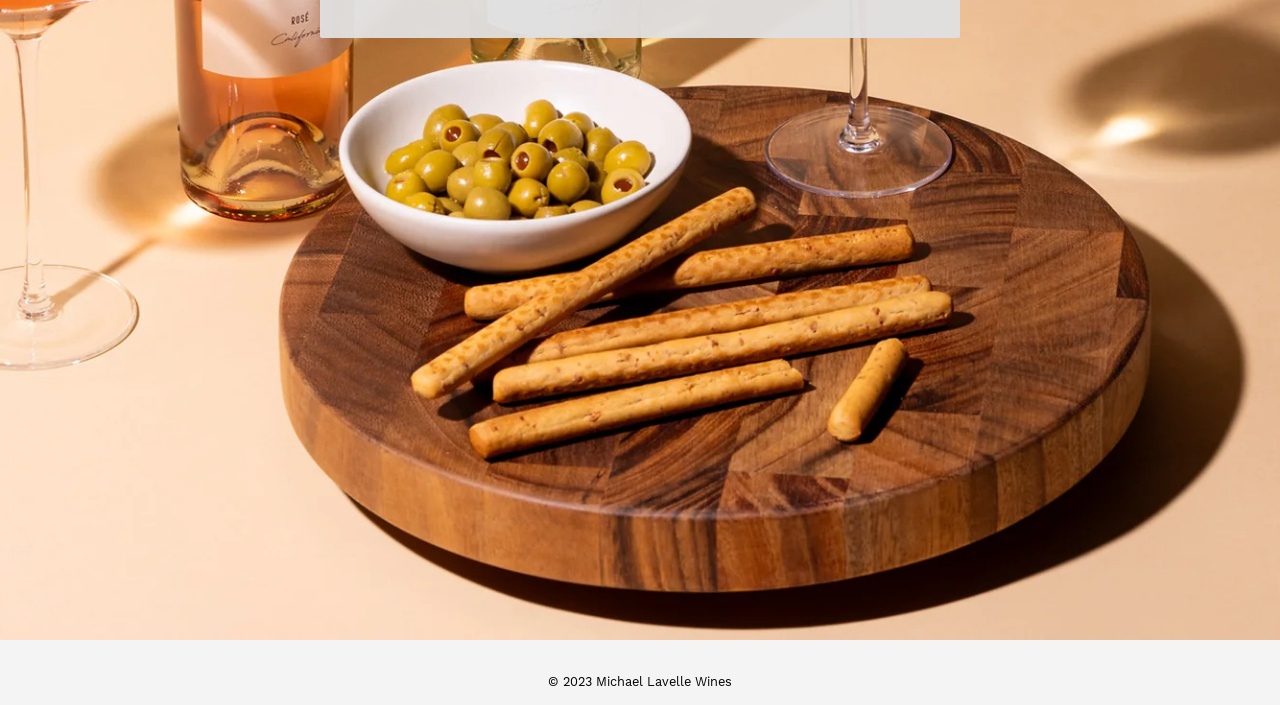Find the bounding box of the web element that fits this description: "Terms & Conditions".

[0.315, 0.833, 0.41, 0.862]